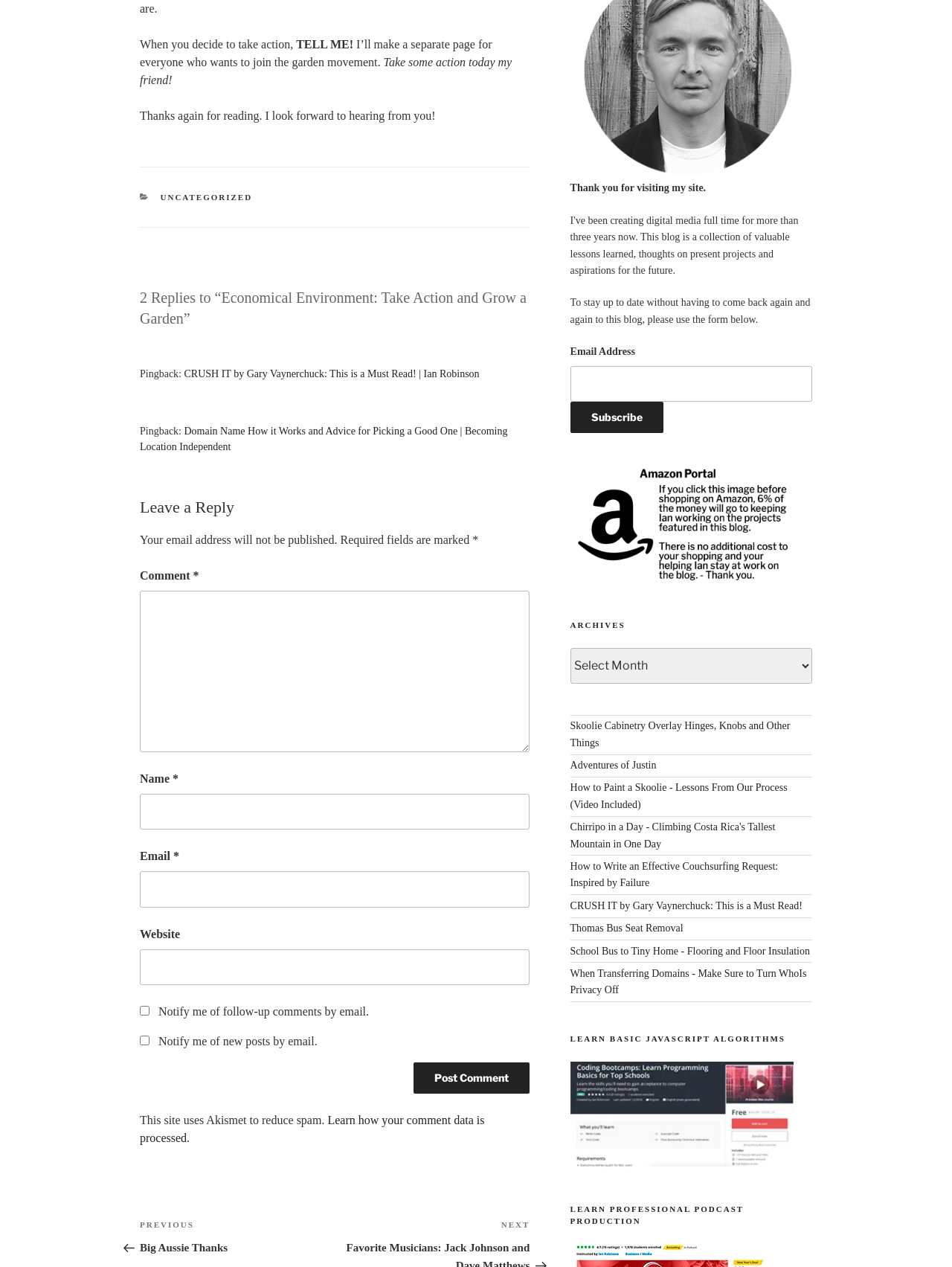Please specify the bounding box coordinates of the clickable section necessary to execute the following command: "Read the previous post".

[0.147, 0.962, 0.352, 0.99]